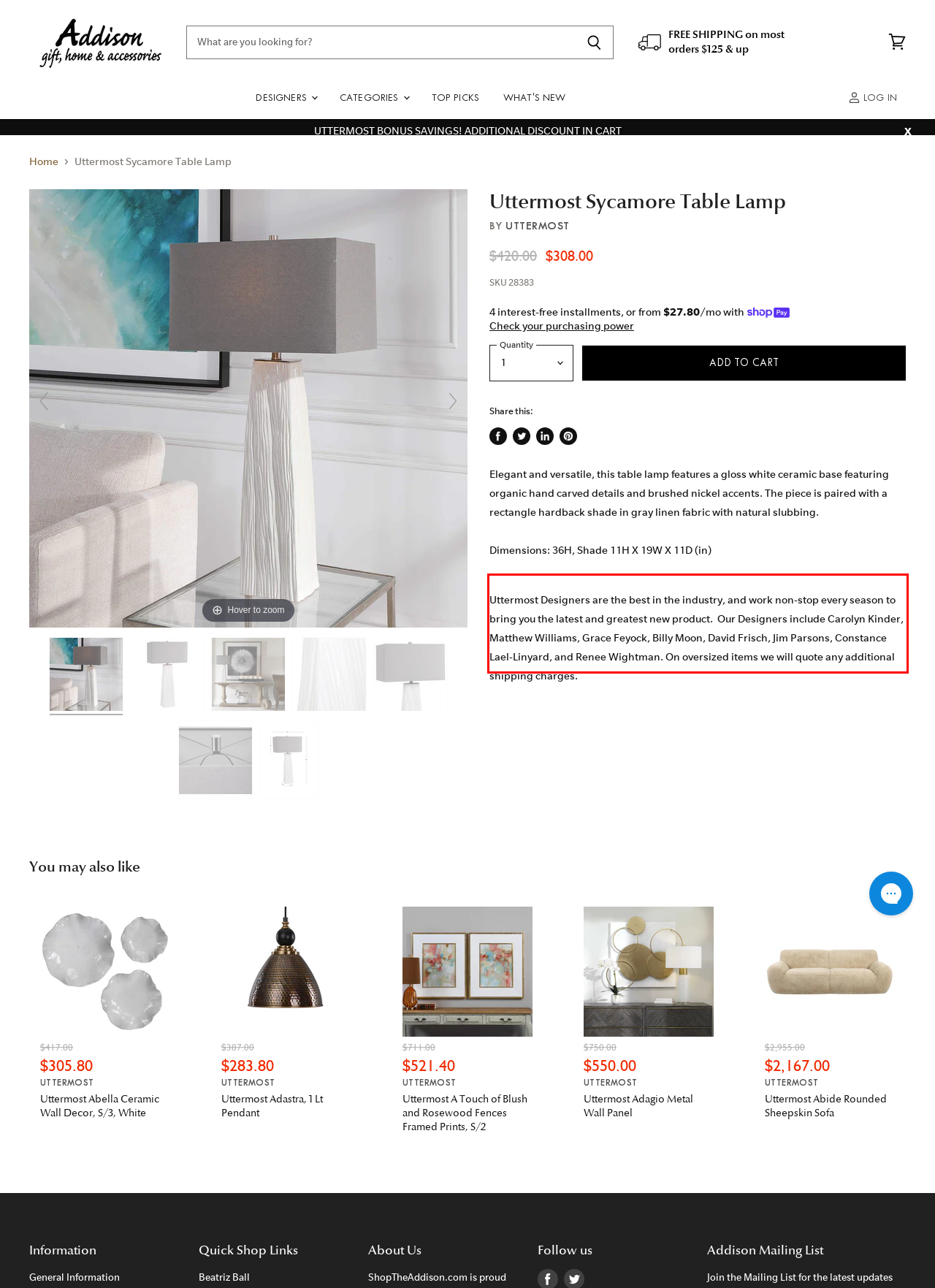Please extract the text content within the red bounding box on the webpage screenshot using OCR.

Uttermost Designers are the best in the industry, and work non-stop every season to bring you the latest and greatest new product. Our Designers include Carolyn Kinder, Matthew Williams, Grace Feyock, Billy Moon, David Frisch, Jim Parsons, Constance Lael-Linyard, and Renee Wightman. On oversized items we will quote any additional shipping charges.